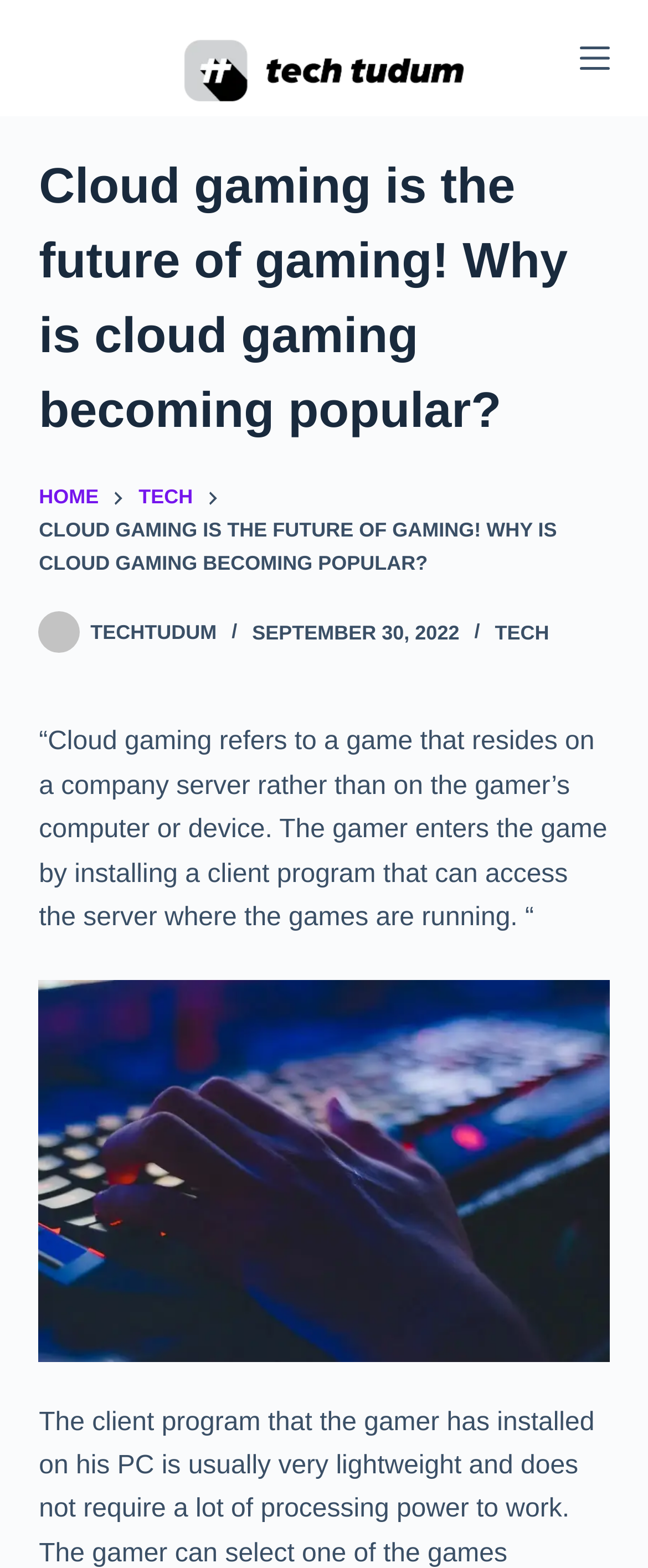Determine and generate the text content of the webpage's headline.

Cloud gaming is the future of gaming! Why is cloud gaming becoming popular?